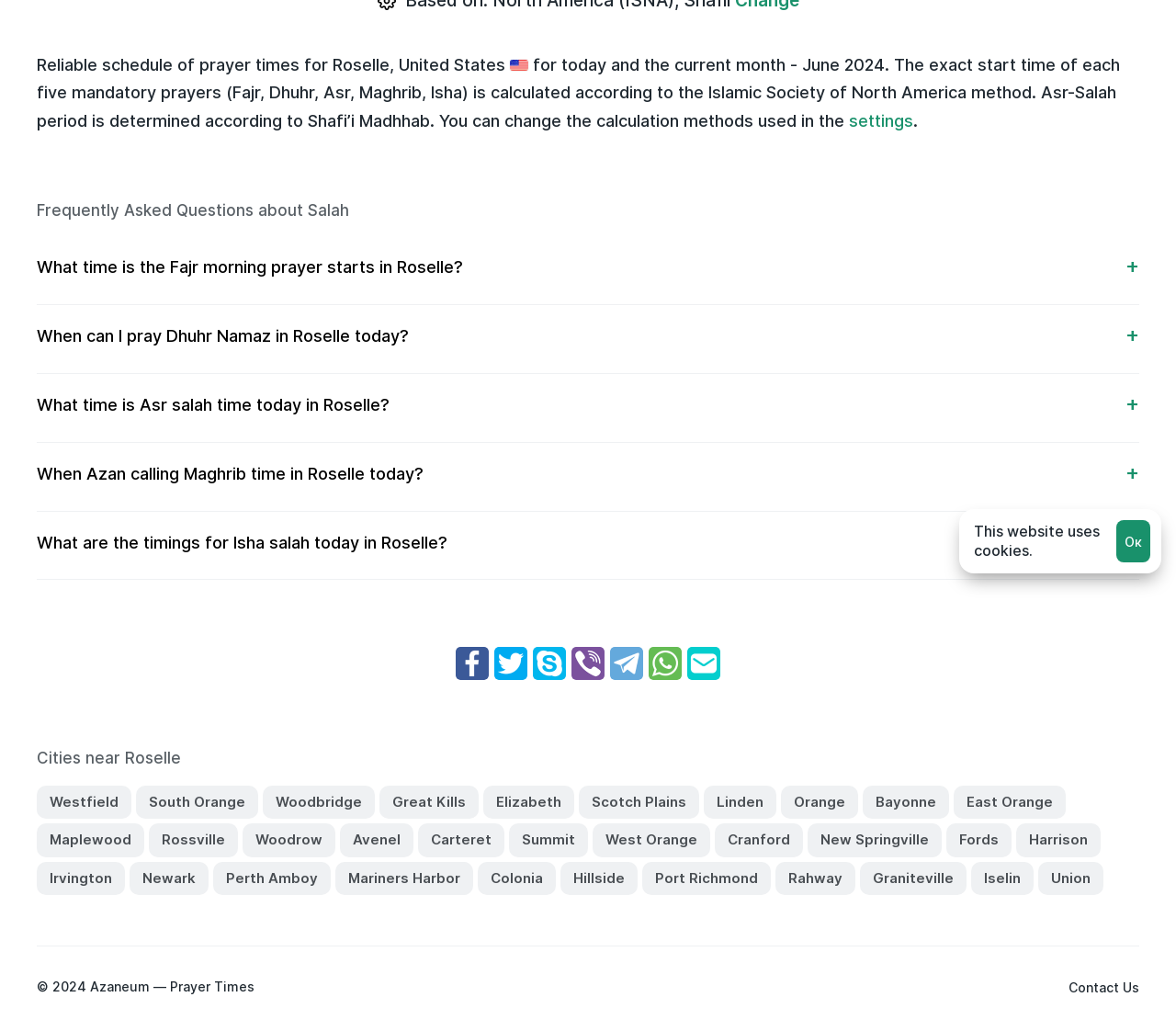Find the UI element described as: "PHP Hosting by WestHost" and predict its bounding box coordinates. Ensure the coordinates are four float numbers between 0 and 1, [left, top, right, bottom].

None